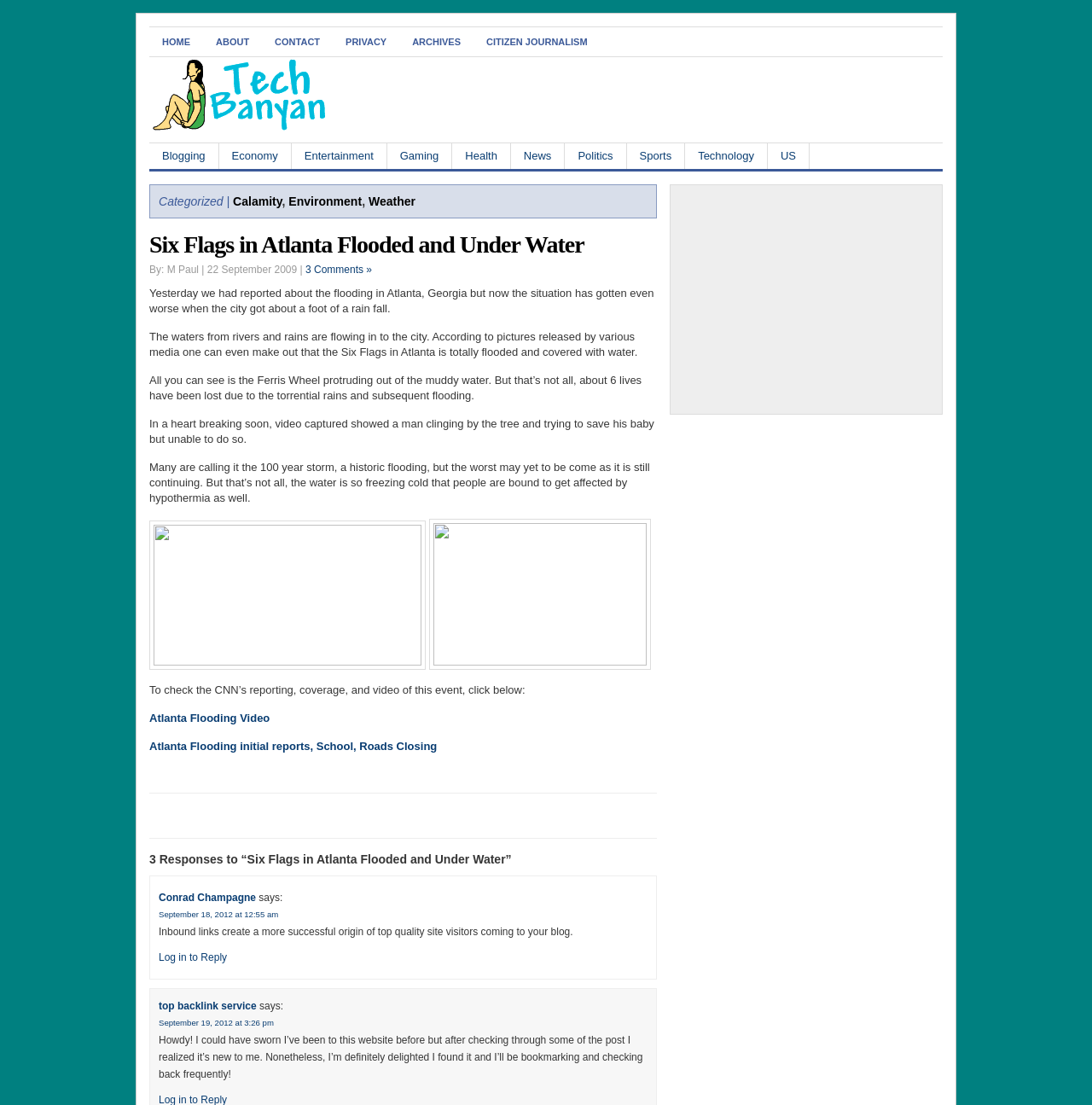Identify the bounding box coordinates of the section that should be clicked to achieve the task described: "Click 3 Comments »".

[0.28, 0.239, 0.341, 0.249]